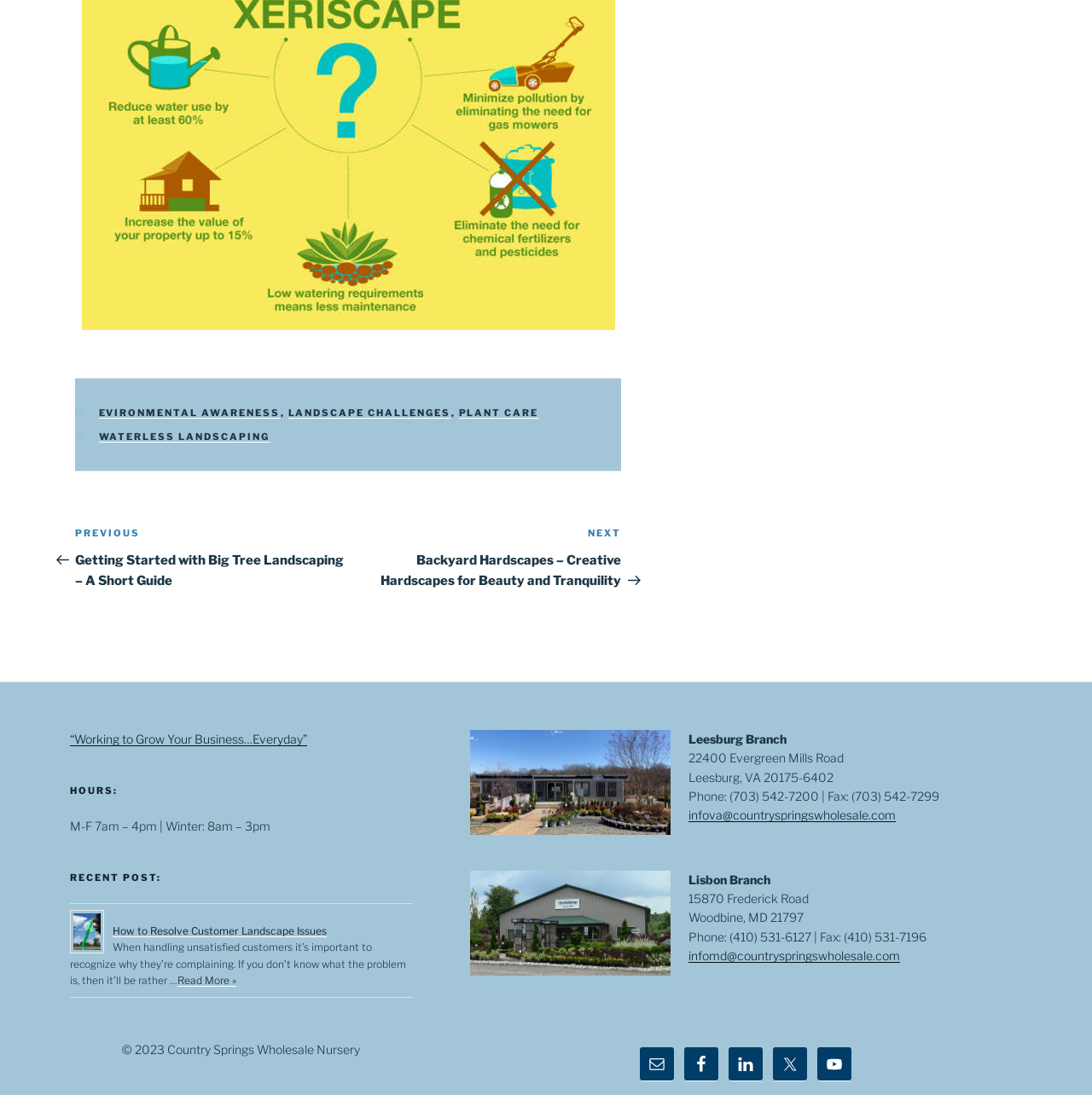Point out the bounding box coordinates of the section to click in order to follow this instruction: "Click on 'Facebook'".

[0.627, 0.956, 0.658, 0.987]